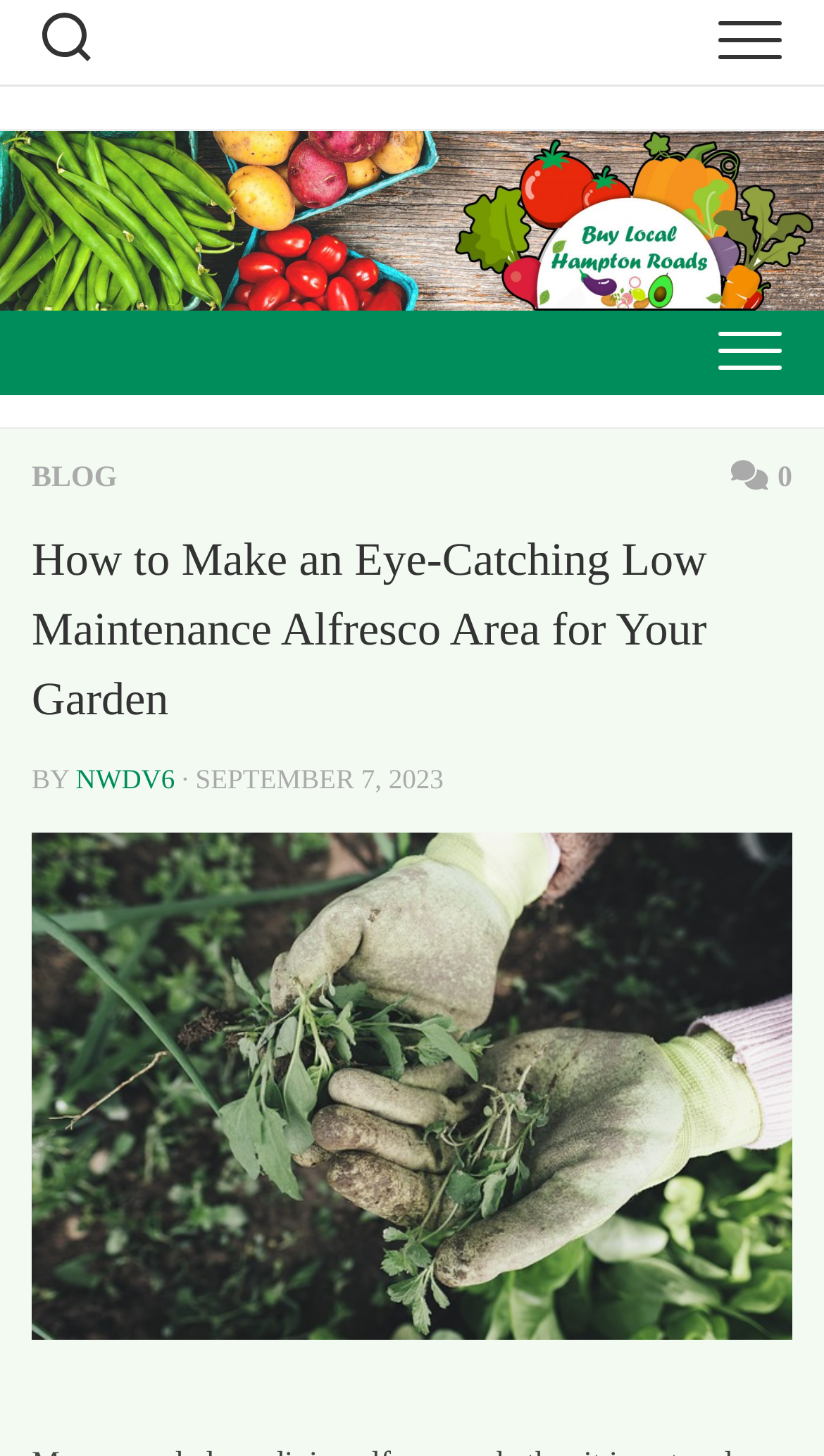Who is the author of the blog post?
Could you give a comprehensive explanation in response to this question?

The author of the blog post can be found by looking at the text 'BY NWDV6' which indicates that NWDV6 is the author of the blog post.